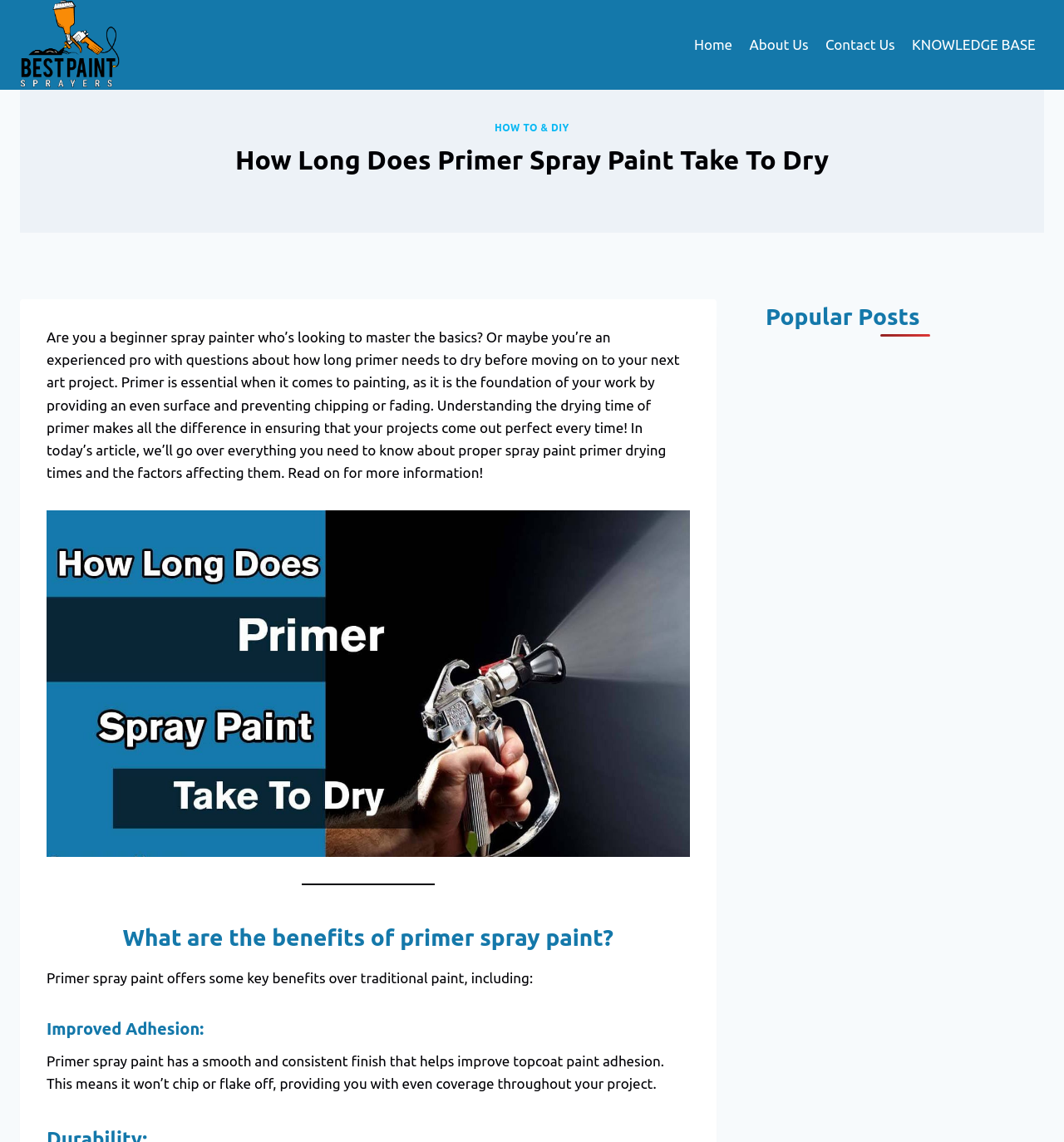What is the purpose of primer in painting?
From the details in the image, provide a complete and detailed answer to the question.

According to the webpage, primer is essential in painting as it provides an even surface and prevents chipping or fading. This is mentioned in the introductory paragraph, which explains the importance of primer in ensuring that projects come out perfect every time.